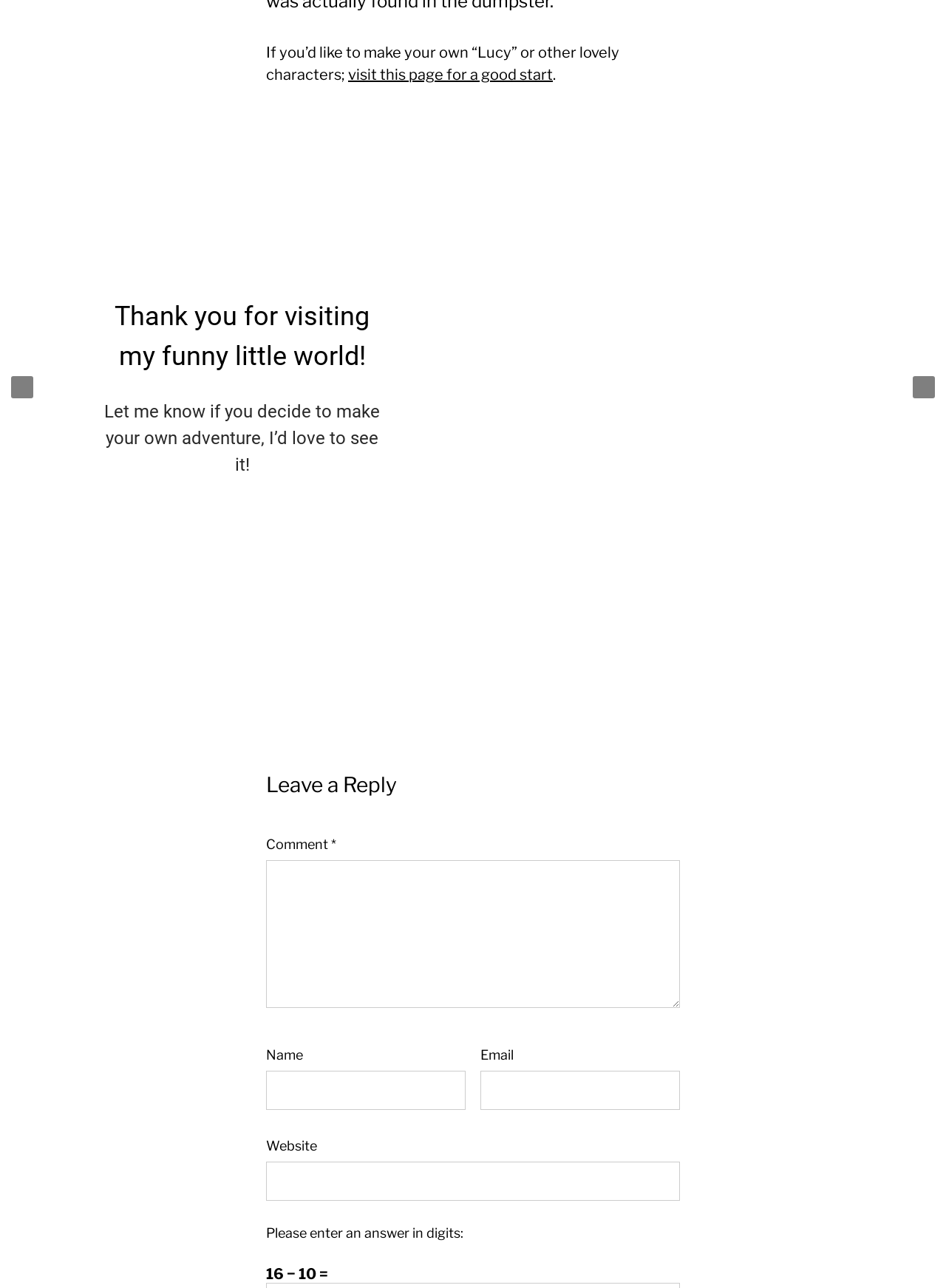Pinpoint the bounding box coordinates of the element to be clicked to execute the instruction: "type your name".

[0.281, 0.832, 0.492, 0.862]